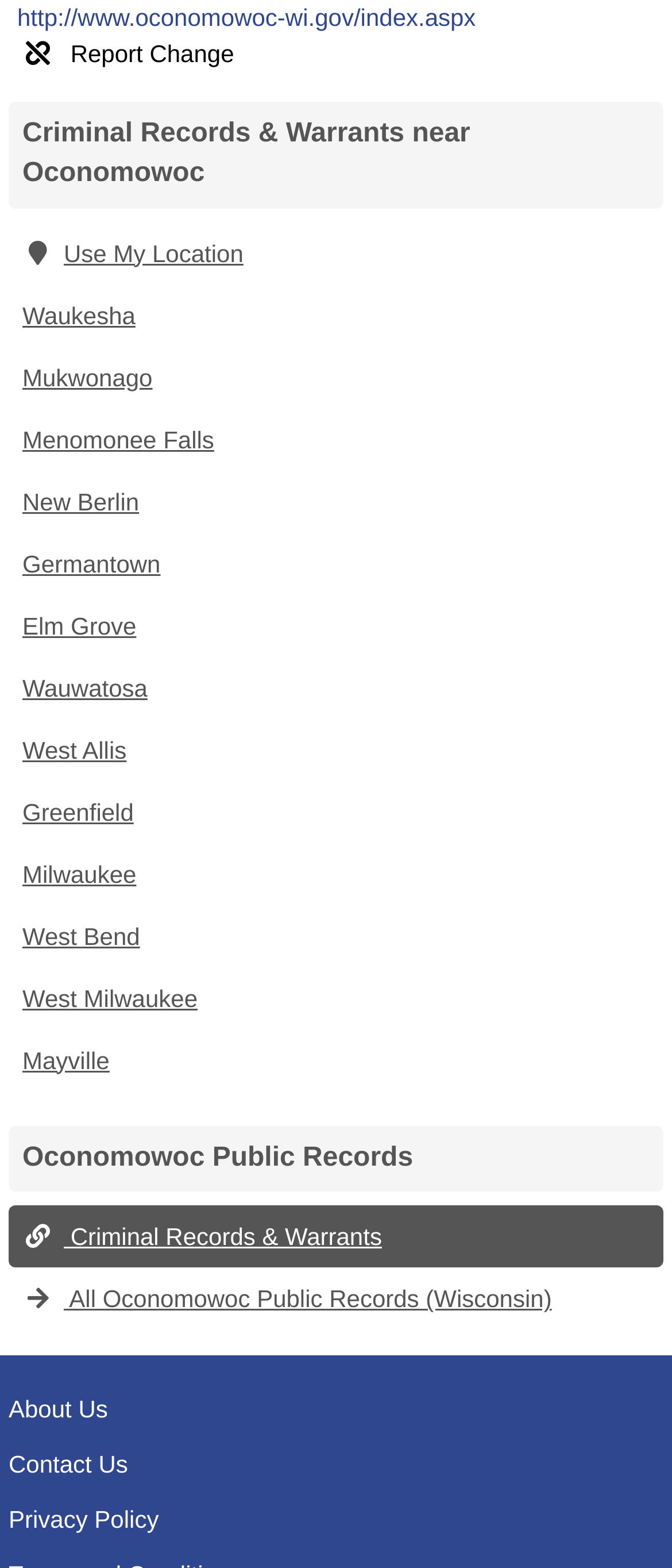Show the bounding box coordinates for the HTML element as described: "All Oconomowoc Public Records (Wisconsin)".

[0.013, 0.809, 0.987, 0.848]